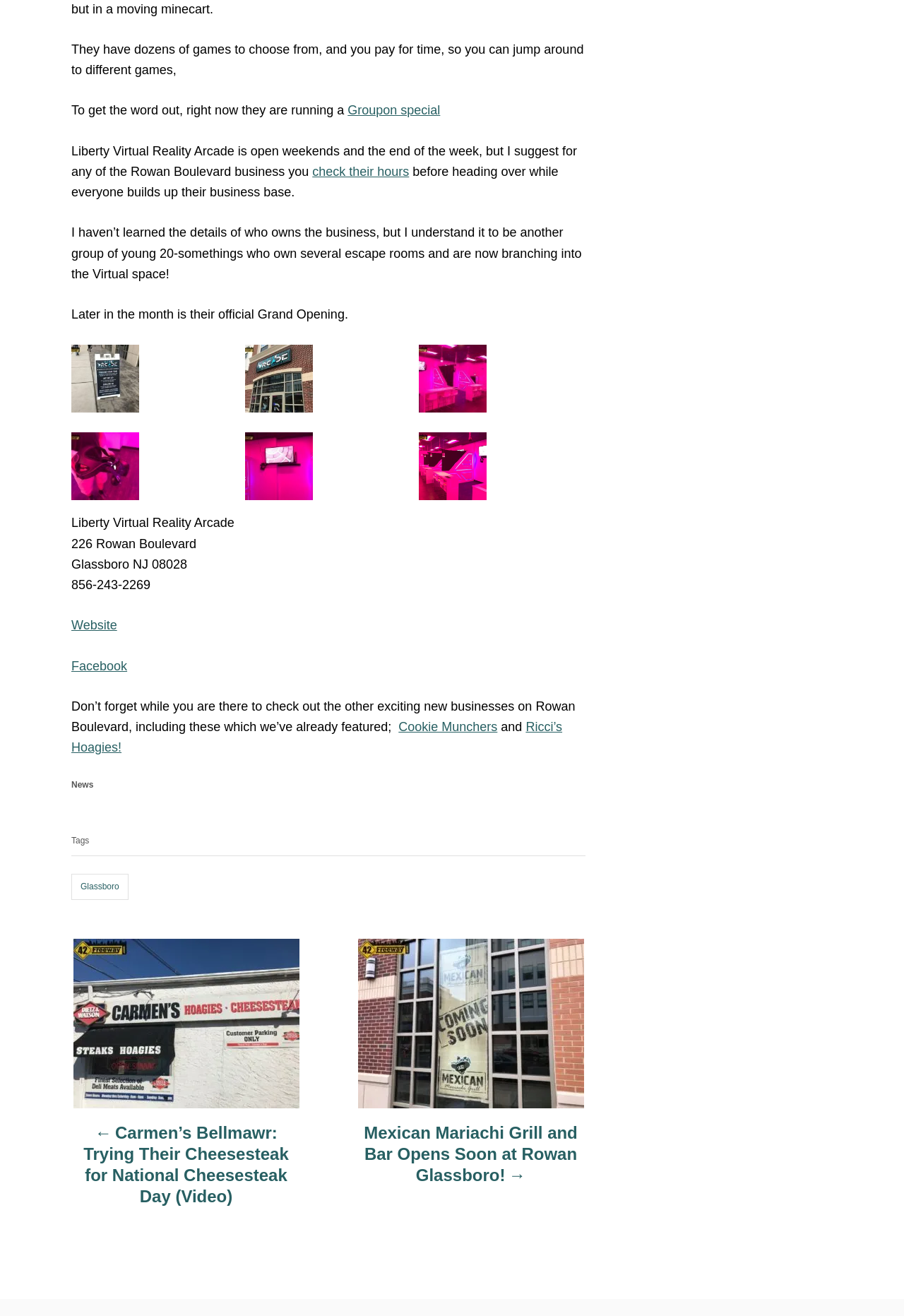Please answer the following question using a single word or phrase: 
What is the phone number of the arcade?

856-243-2269